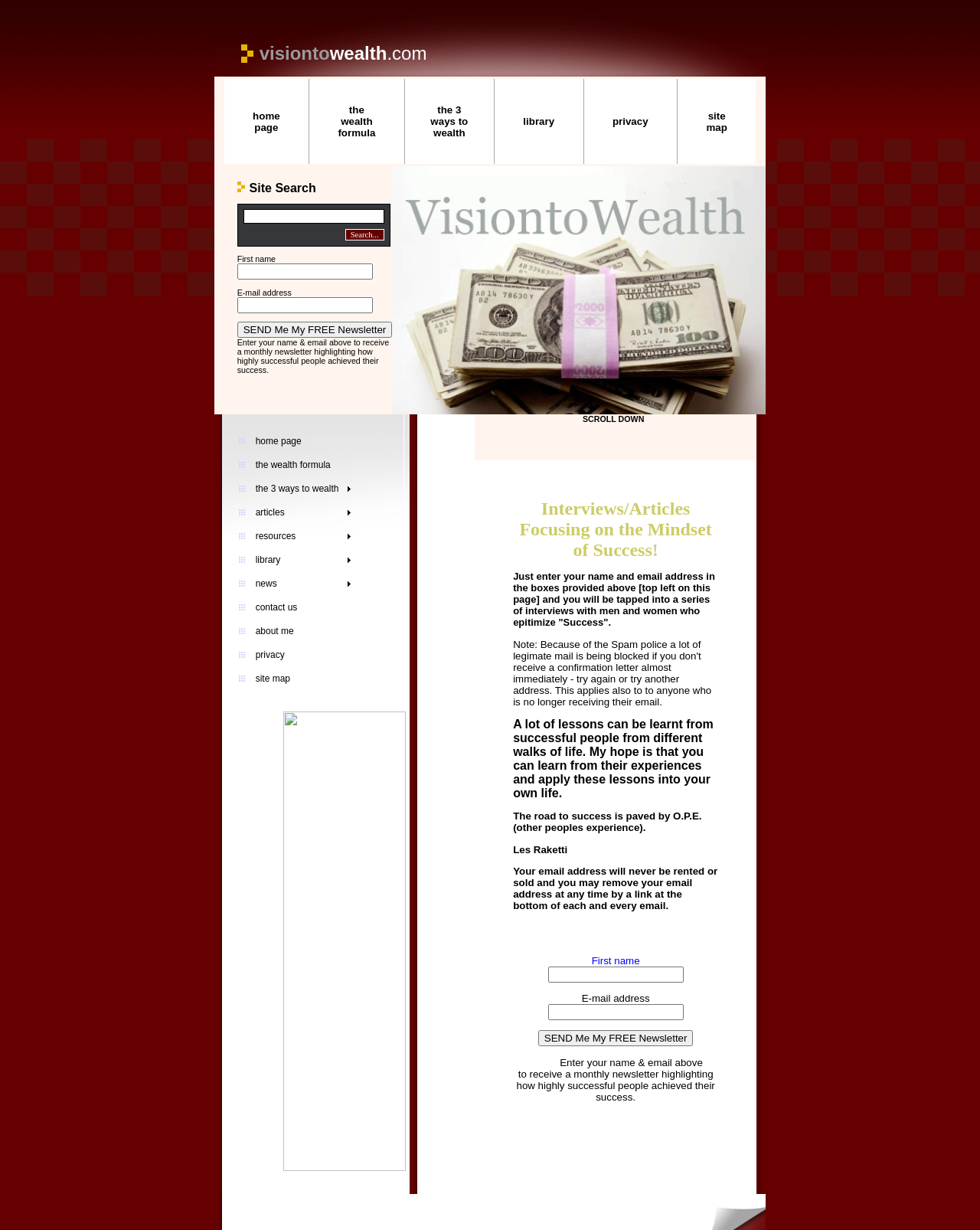Identify the bounding box coordinates of the element that should be clicked to fulfill this task: "Click the 'SEND Me My FREE Newsletter' button". The coordinates should be provided as four float numbers between 0 and 1, i.e., [left, top, right, bottom].

[0.242, 0.261, 0.4, 0.274]